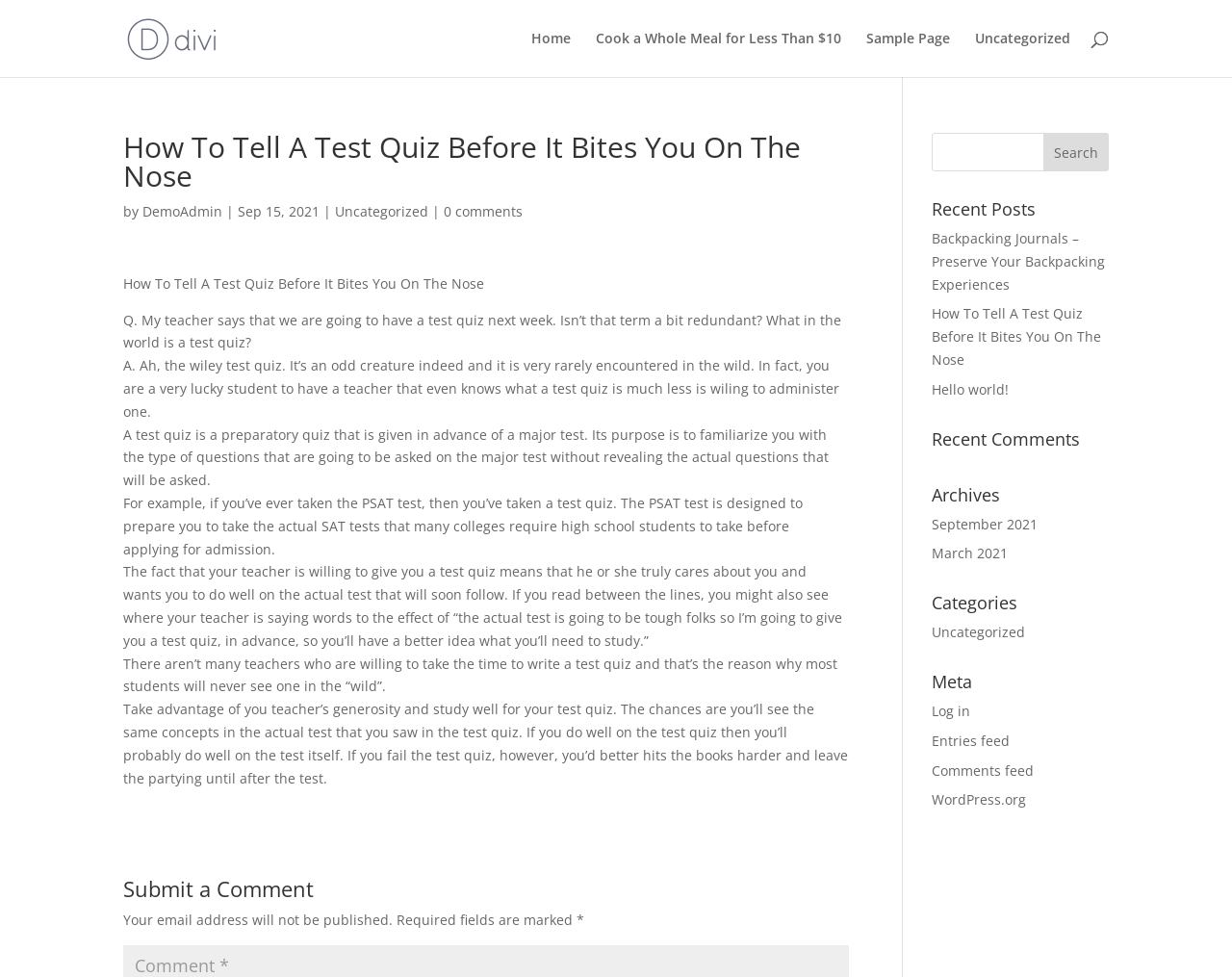What should students do after taking a test quiz?
We need a detailed and exhaustive answer to the question. Please elaborate.

If students do well on the test quiz, they should continue to study well, and if they fail, they should hit the books harder and leave partying until after the test, the test quiz is an opportunity for students to understand what they need to study and prepare for the actual test.